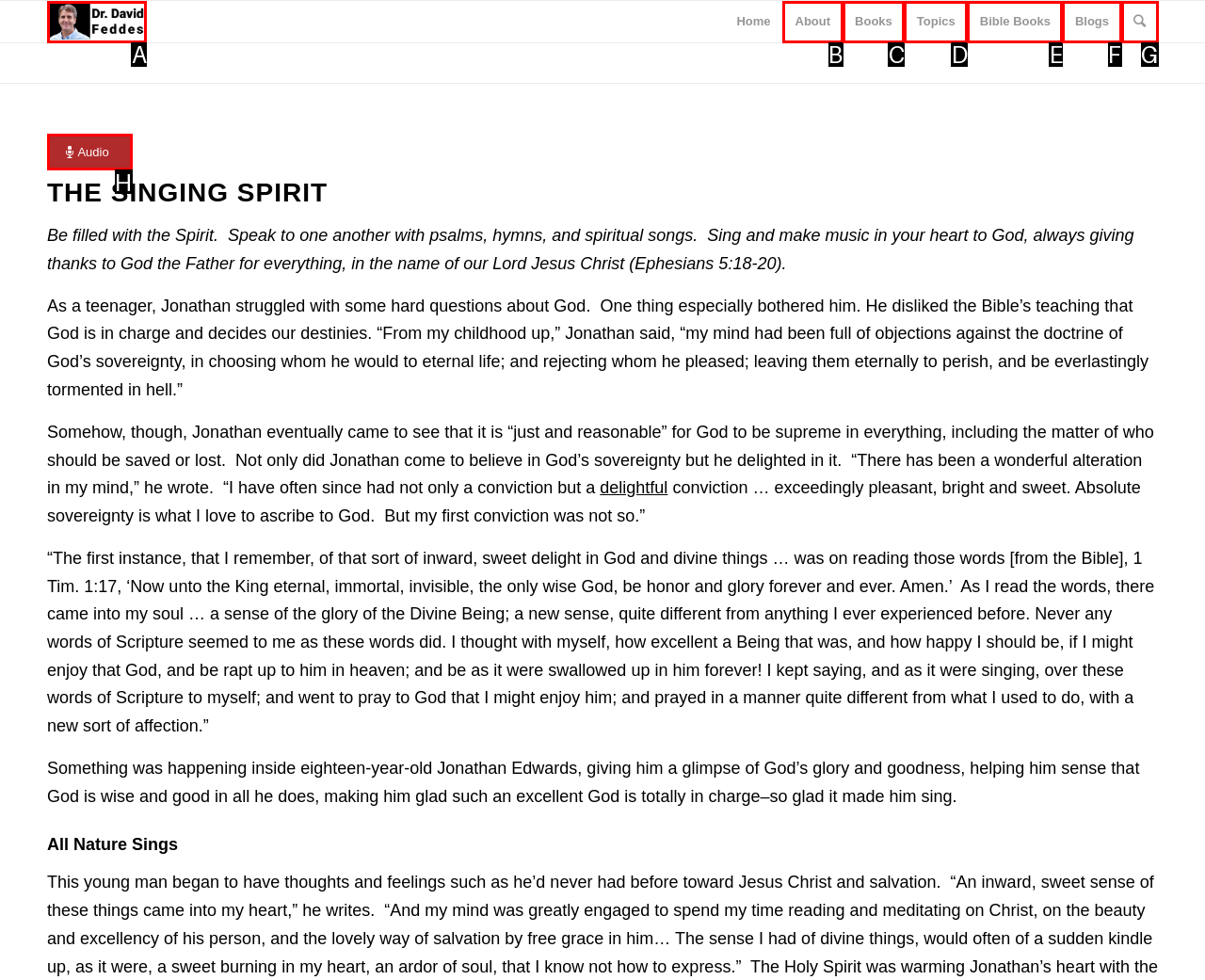From the given choices, determine which HTML element matches the description: Audio. Reply with the appropriate letter.

H